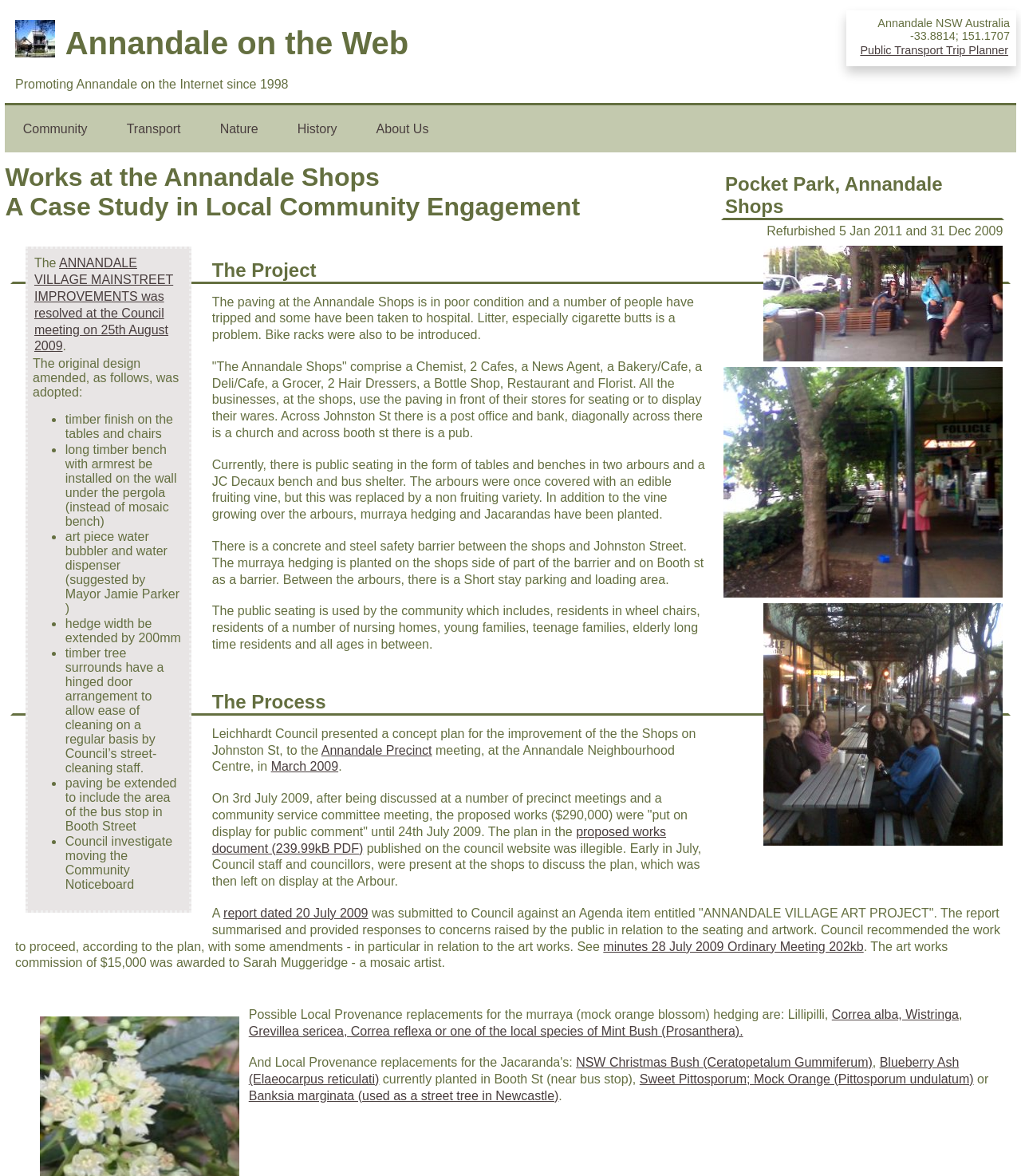Find the bounding box coordinates for the UI element whose description is: "History". The coordinates should be four float numbers between 0 and 1, in the format [left, top, right, bottom].

[0.279, 0.094, 0.343, 0.125]